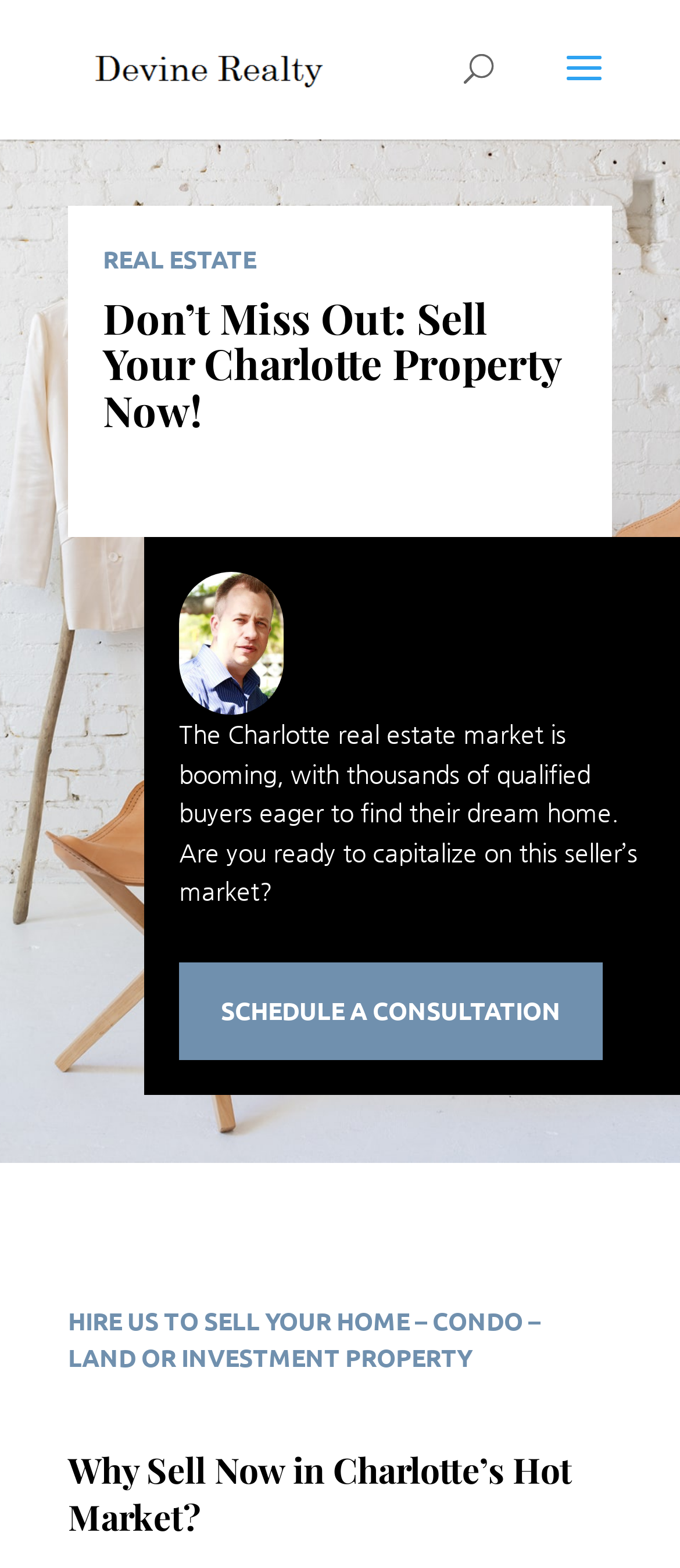Articulate a detailed summary of the webpage's content and design.

The webpage is about Devine Realty, a real estate company that helps clients sell their properties in the Charlotte area. At the top of the page, there is a logo of Devine Realty, which is an image with the company name written in text next to it. Below the logo, there is a search bar that spans almost the entire width of the page.

The main content of the page is divided into sections. The first section has a heading that reads "REAL ESTATE" in large font, followed by a subheading that says "Don’t Miss Out: Sell Your Charlotte Property Now!" Below the subheading, there is an image, and then a paragraph of text that describes the current state of the Charlotte real estate market, mentioning that it is booming with many qualified buyers. The text also asks the reader if they are ready to take advantage of this seller's market.

To the right of the text, there is a call-to-action button that says "SCHEDULE A CONSULTATION 5". Below this section, there is another heading that reads "HIRE US TO SELL YOUR HOME – CONDO – LAND OR INVESTMENT PROPERTY", followed by a subheading that asks "Why Sell Now in Charlotte’s Hot Market?"